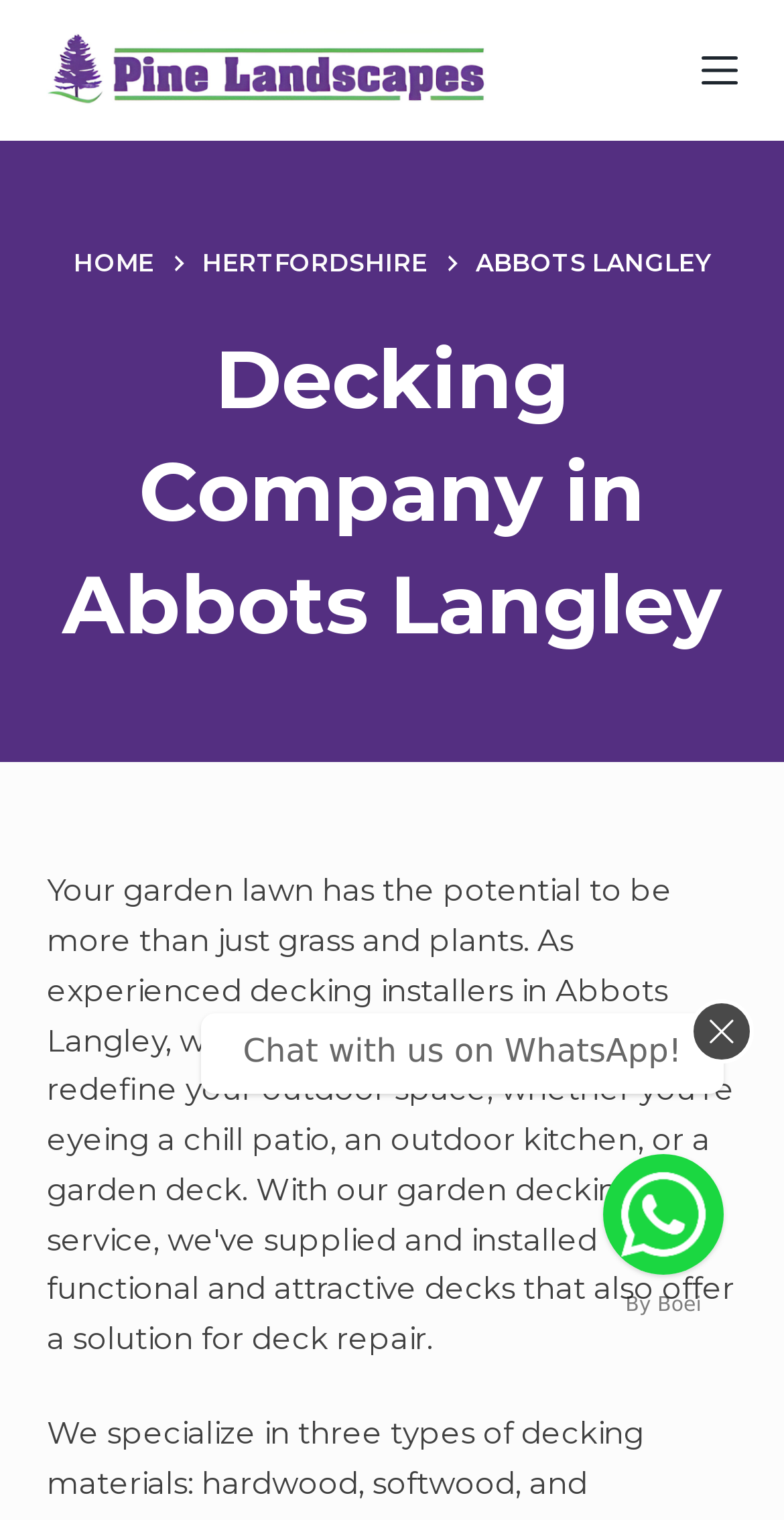How many links are in the header section?
Answer the question with a single word or phrase by looking at the picture.

3